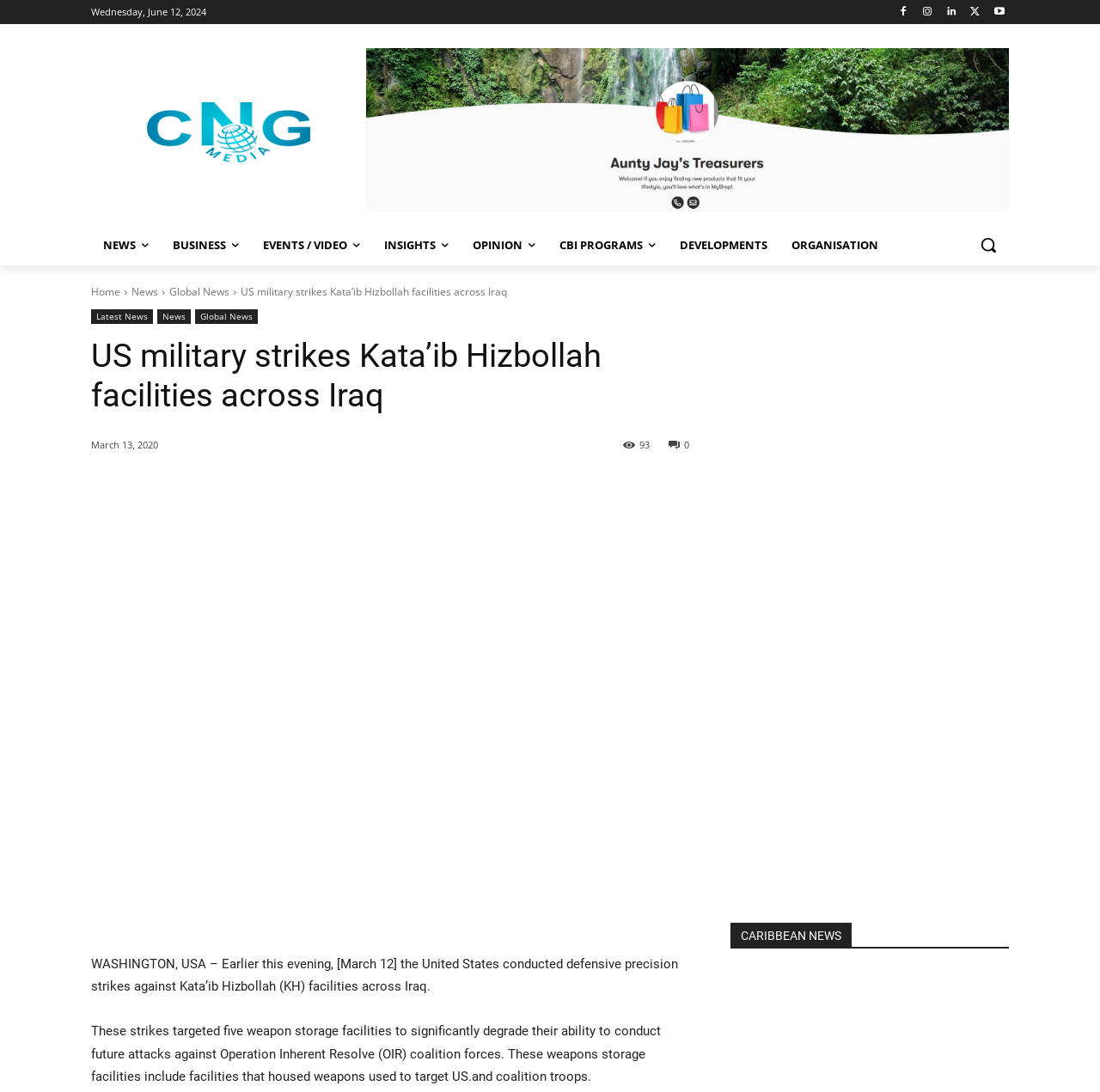Identify the coordinates of the bounding box for the element that must be clicked to accomplish the instruction: "Share the article".

[0.122, 0.442, 0.147, 0.454]